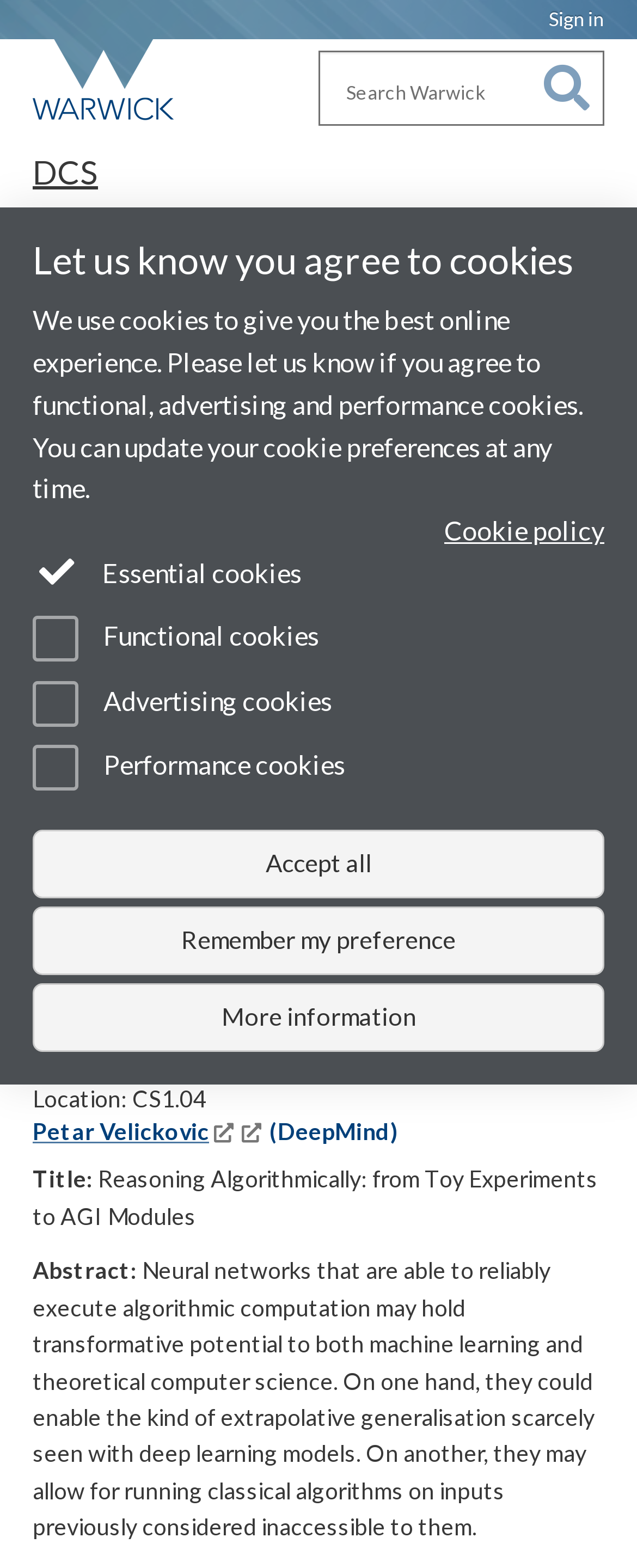Determine the bounding box coordinates of the UI element described by: "accommodation recommendations".

[0.295, 0.473, 0.846, 0.49]